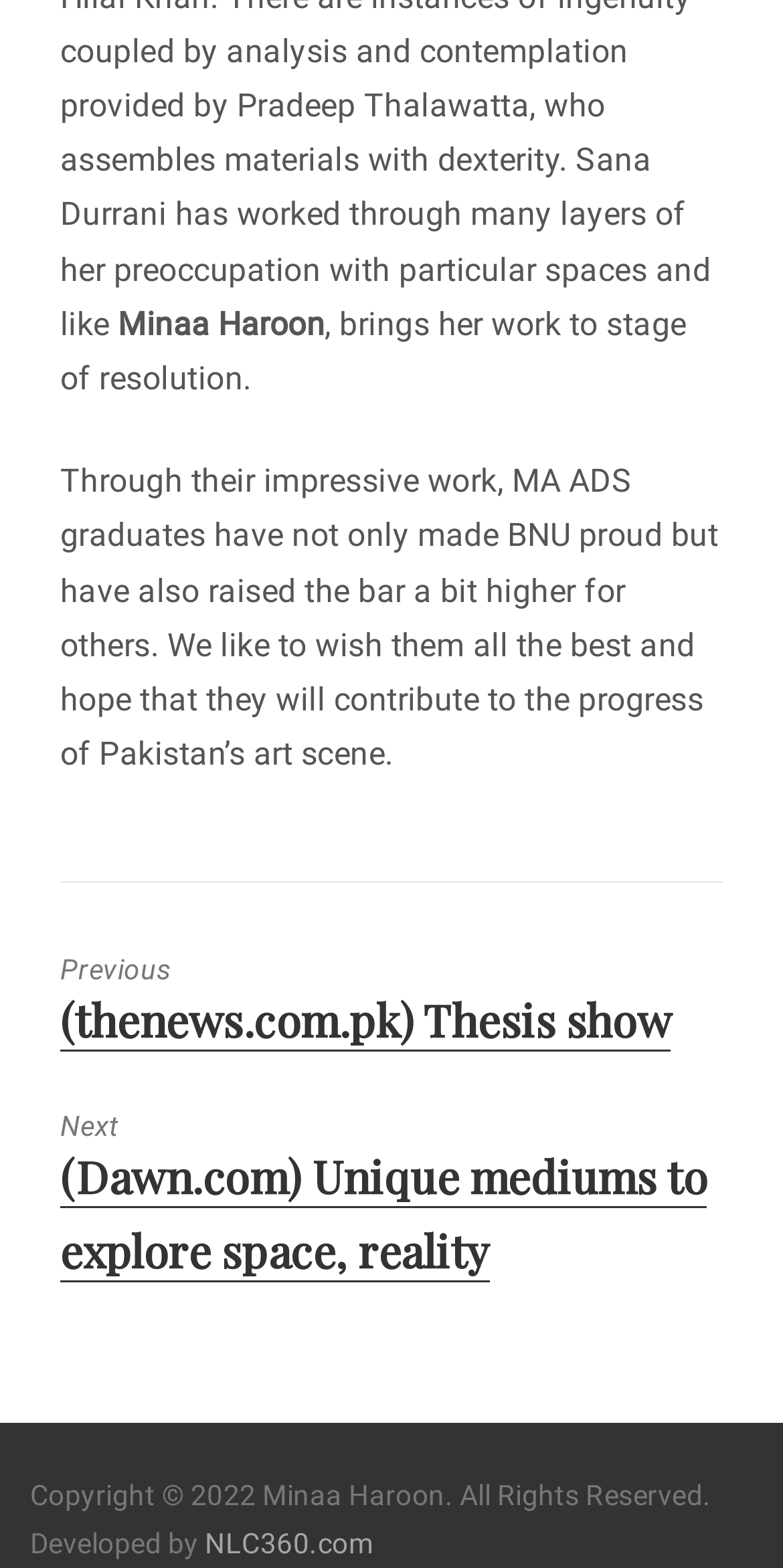Please provide a detailed answer to the question below by examining the image:
What is the tone of the article?

The article mentions that MA ADS graduates have 'made BNU proud' and 'raised the bar a bit higher for others', which suggests an appreciative tone. The text also wishes them 'all the best' and hopes they will 'contribute to the progress of Pakistan’s art scene', further reinforcing the appreciative tone.